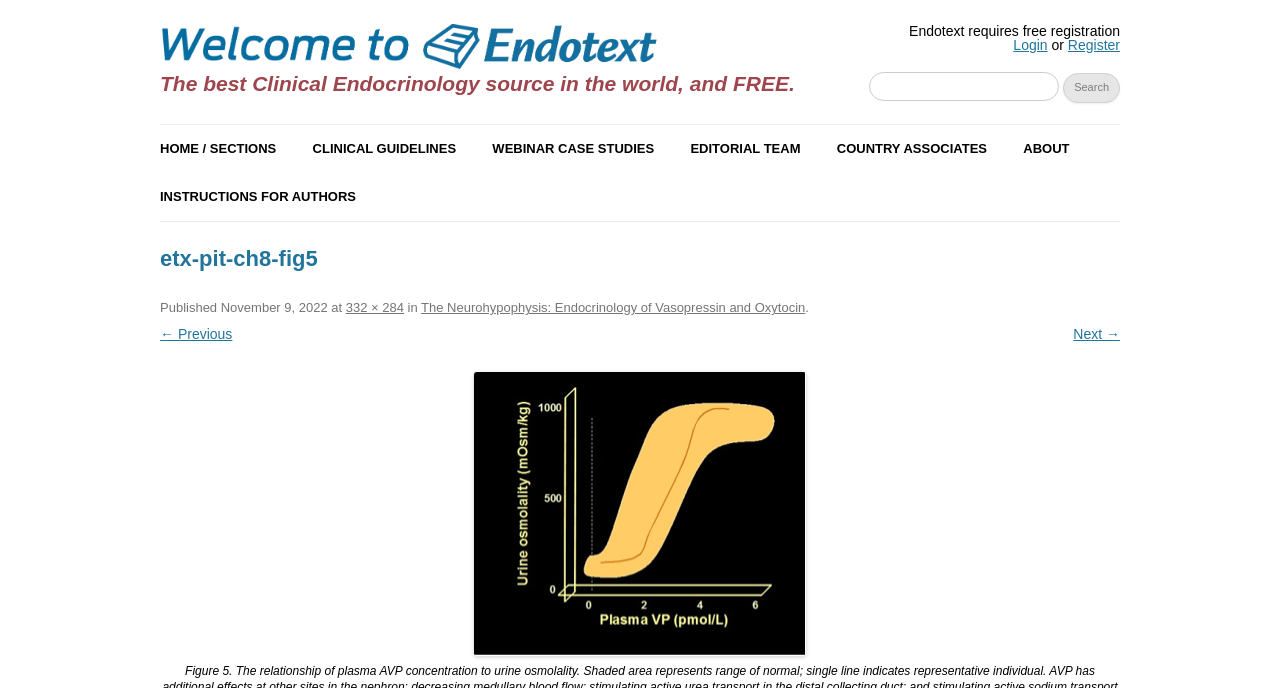Extract the bounding box coordinates for the described element: "parent_node: Search for: name="s"". The coordinates should be represented as four float numbers between 0 and 1: [left, top, right, bottom].

[0.679, 0.105, 0.828, 0.147]